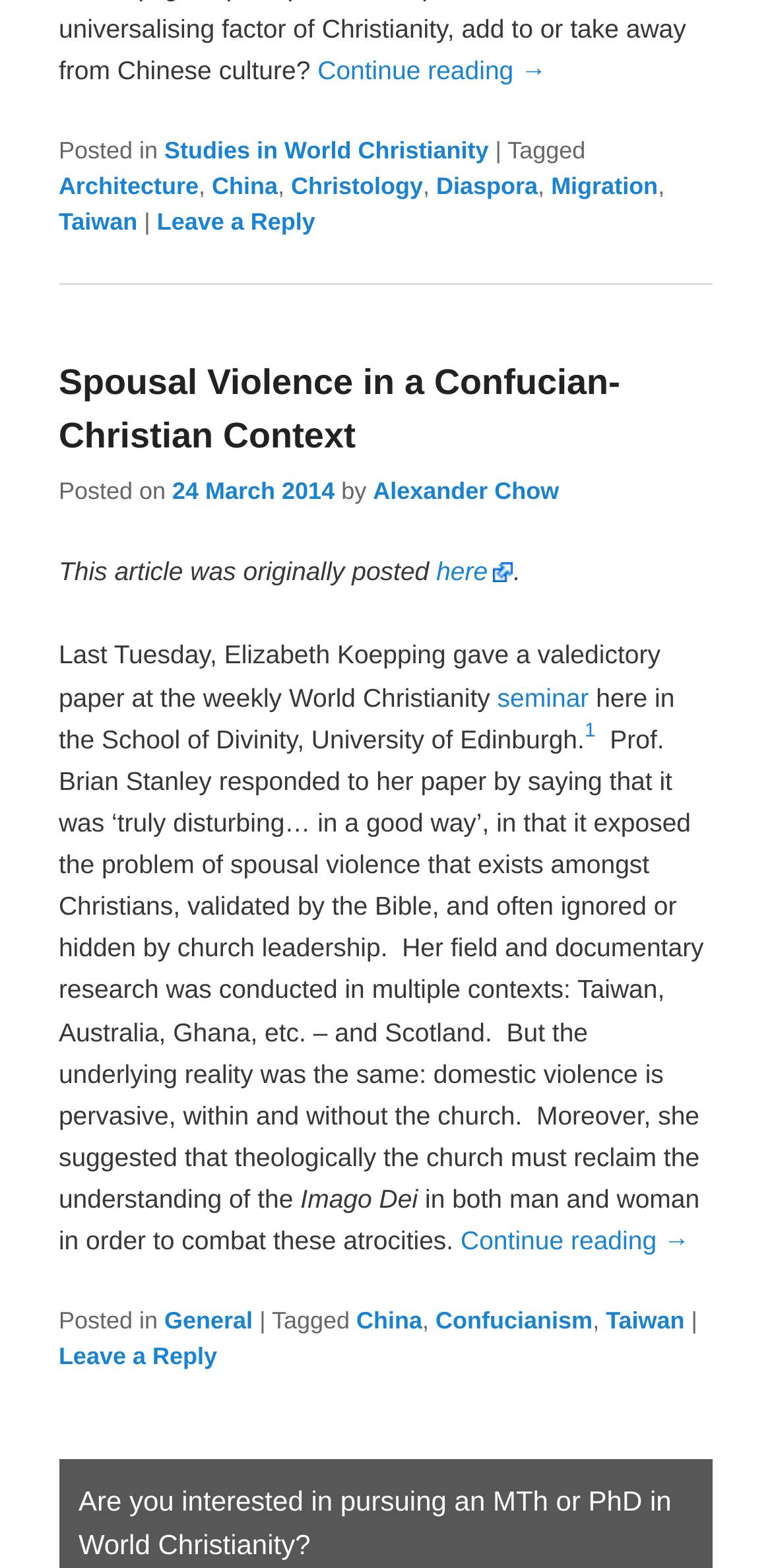Please identify the bounding box coordinates of the area that needs to be clicked to fulfill the following instruction: "Check Sunday Service Times."

None